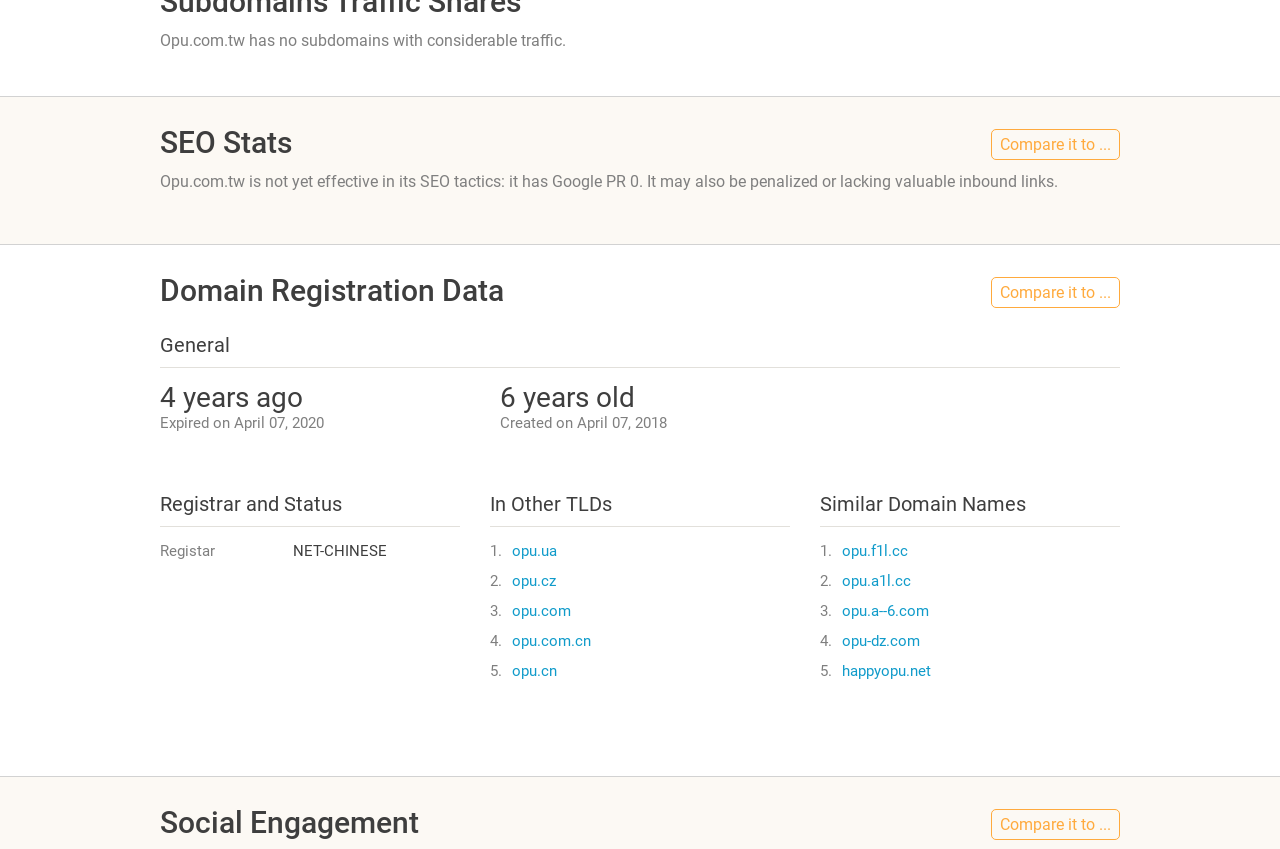Locate the bounding box coordinates of the area where you should click to accomplish the instruction: "Search for a specific topic".

None